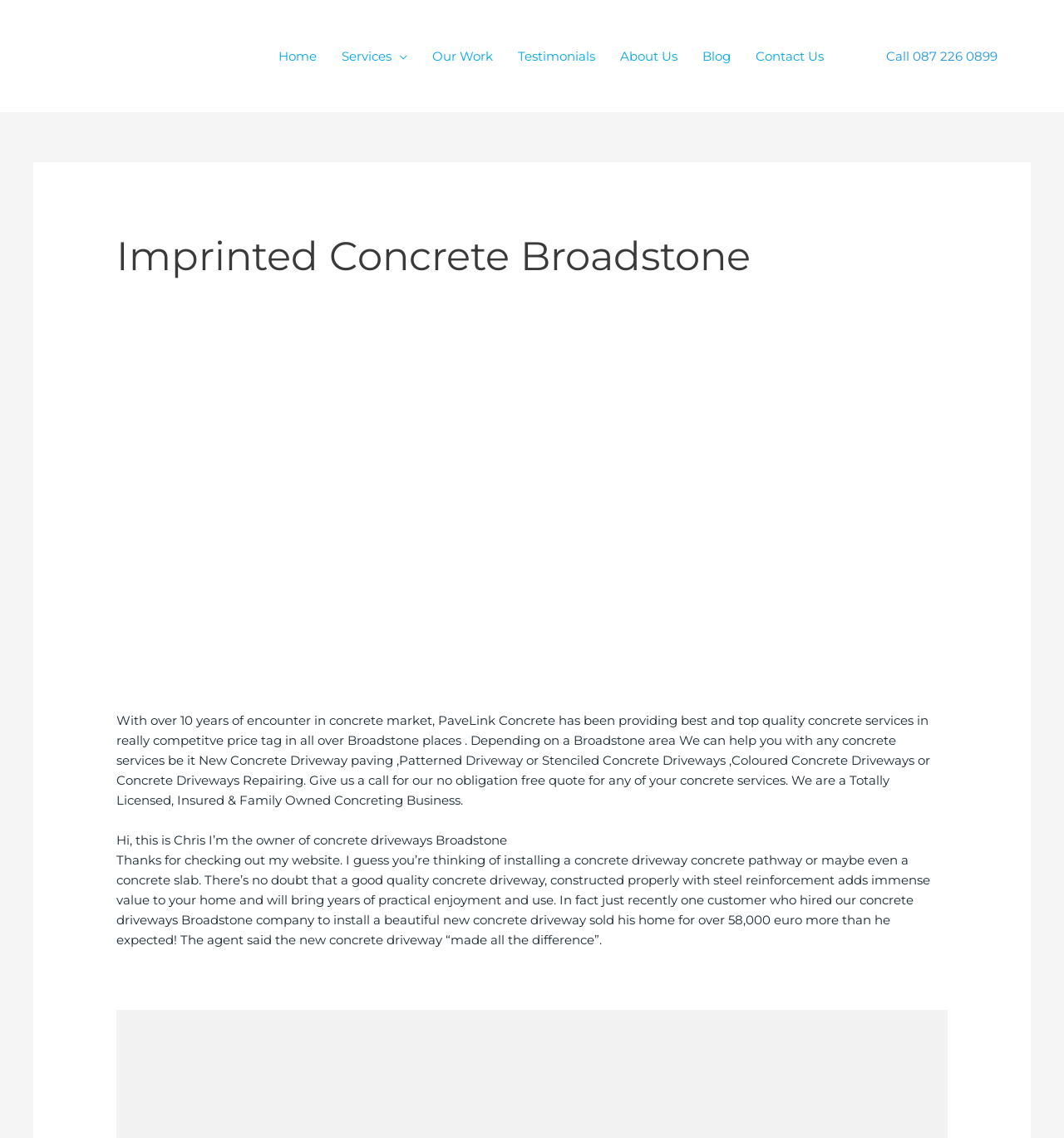Identify the bounding box for the UI element that is described as follows: "Our Work".

[0.395, 0.024, 0.475, 0.075]